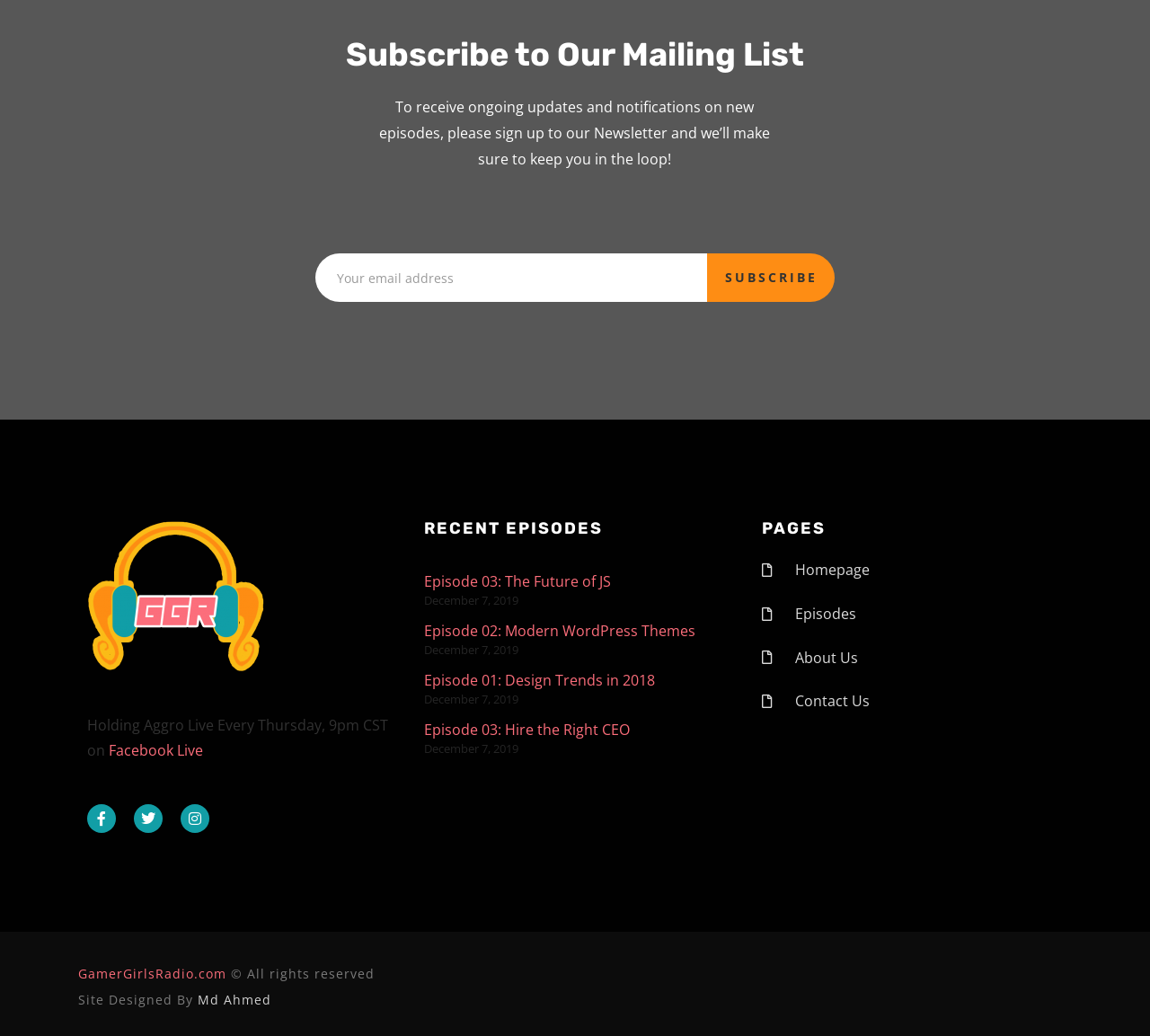Determine the bounding box coordinates of the element's region needed to click to follow the instruction: "Search for keywords". Provide these coordinates as four float numbers between 0 and 1, formatted as [left, top, right, bottom].

None